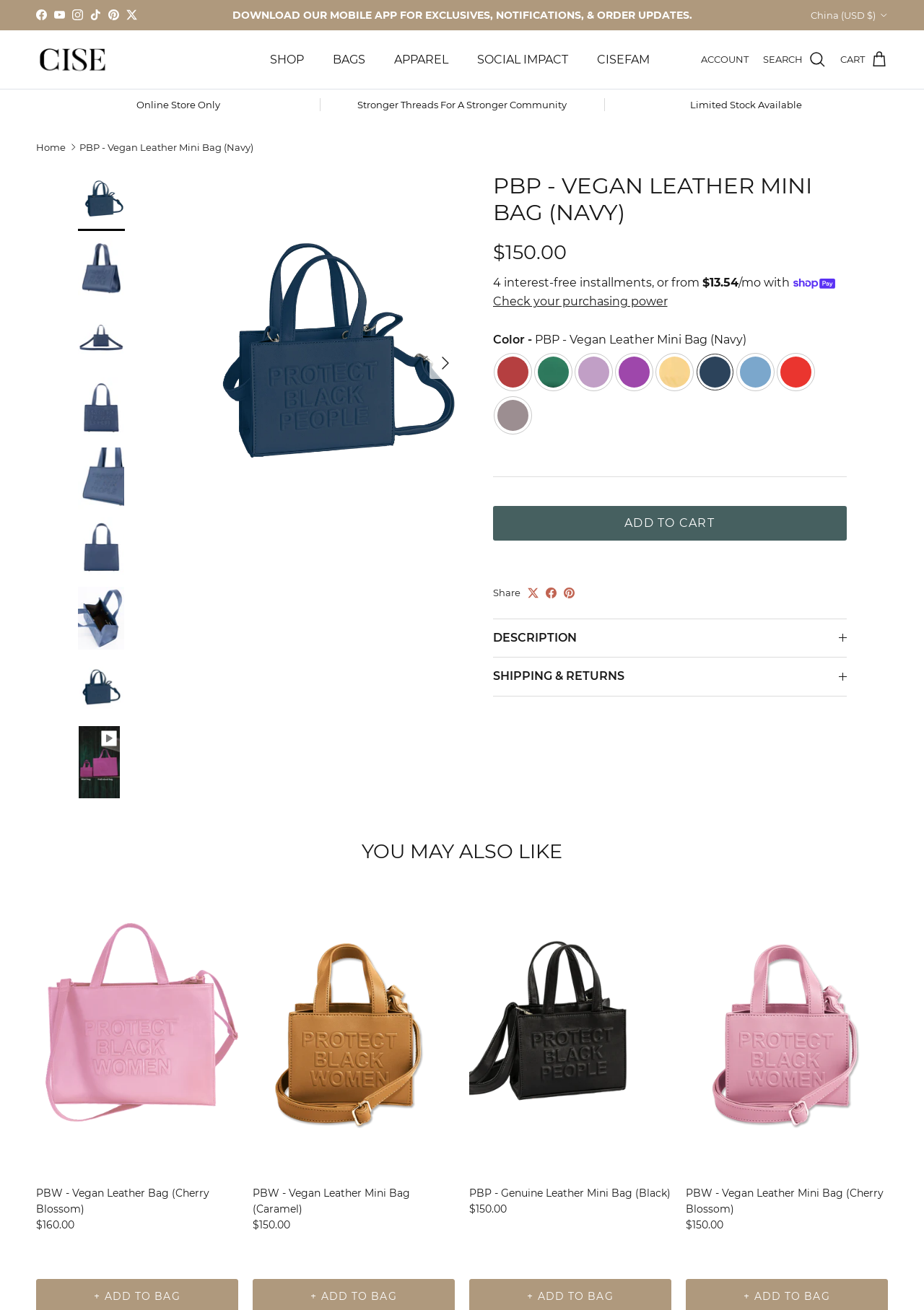Determine the bounding box coordinates of the region that needs to be clicked to achieve the task: "Download the mobile app".

[0.251, 0.007, 0.749, 0.016]